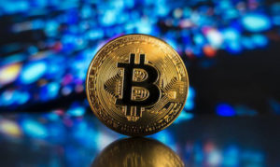Give a detailed account of the visual content in the image.

The image features a glittering gold Bitcoin coin, prominently displayed against a vibrant, blurred background of blue and multicolored lights. The design of the coin showcases the iconic "B" logo, symbolizing Bitcoin, which represents the pioneering cryptocurrency that revolutionized digital finance. The surrounding lights suggest a futuristic ambiance, capturing the essence of the dynamic world of cryptocurrencies and their increasing influence on the global economy. This image effectively conveys the growing popularity and significance of Bitcoin in the realm of digital assets and blockchain technology.